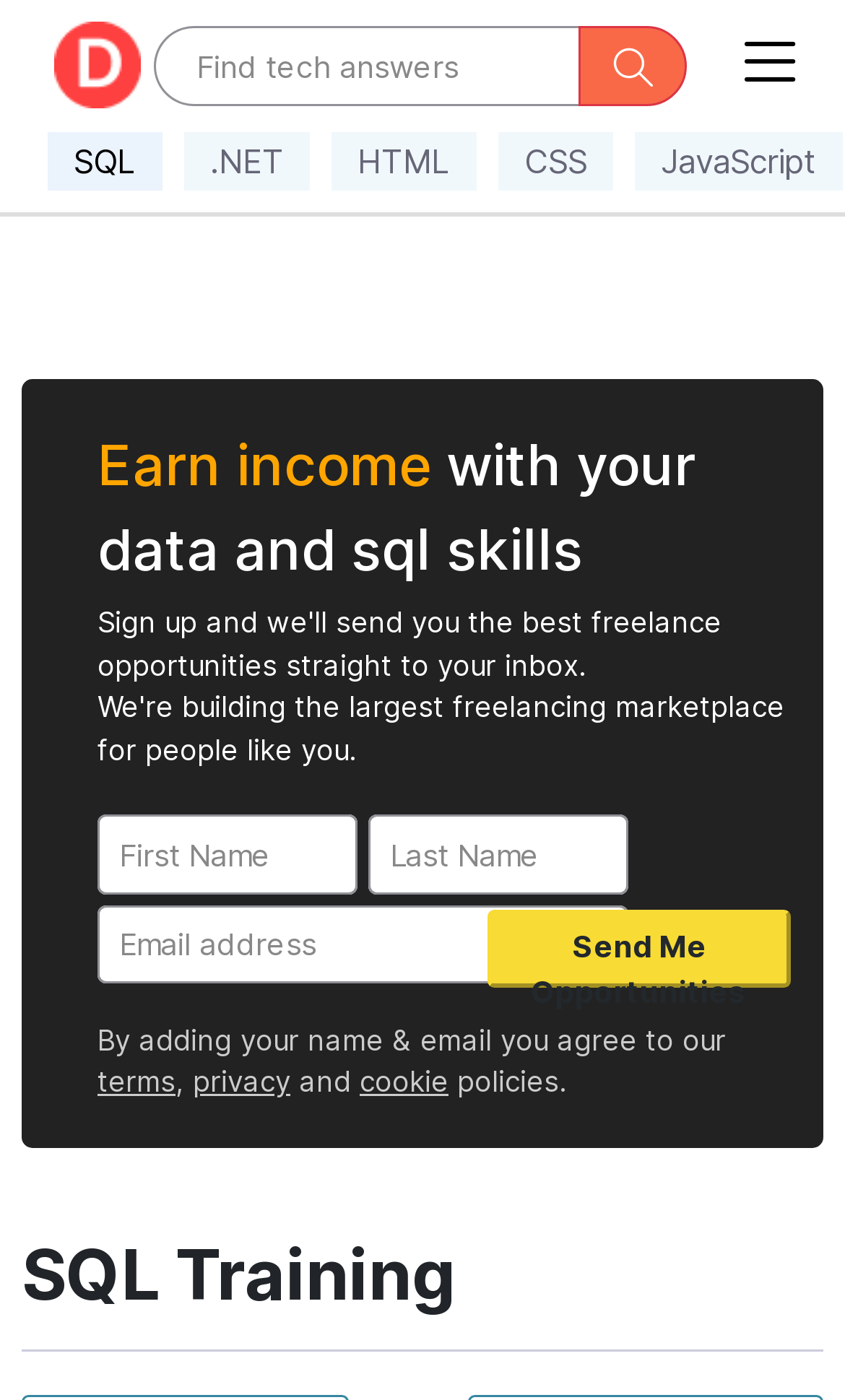Please specify the bounding box coordinates of the clickable section necessary to execute the following command: "Click the Toggle navigation button".

[0.839, 0.0, 0.983, 0.076]